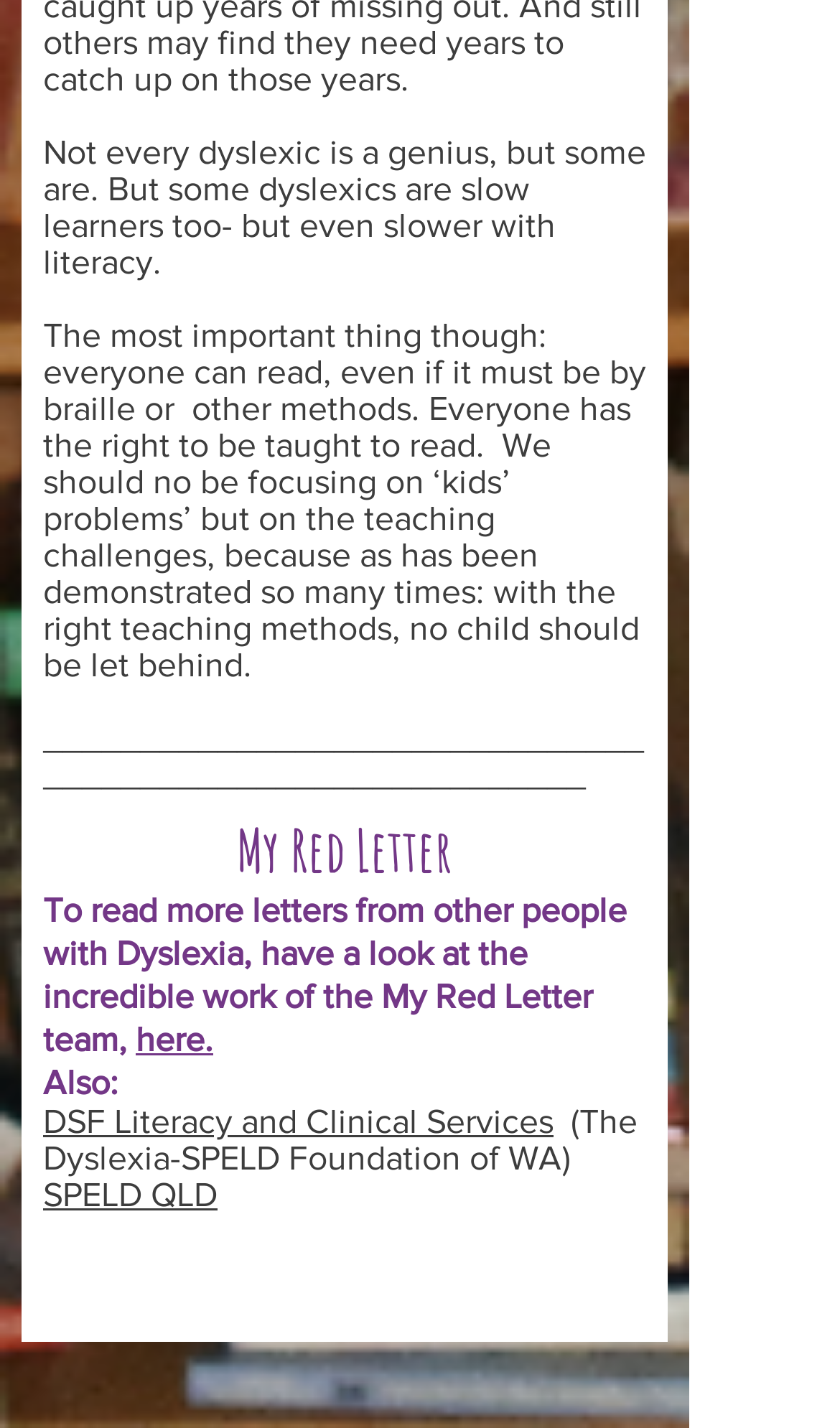What is the purpose of the webpage?
Using the image, provide a concise answer in one word or a short phrase.

To raise awareness about dyslexia